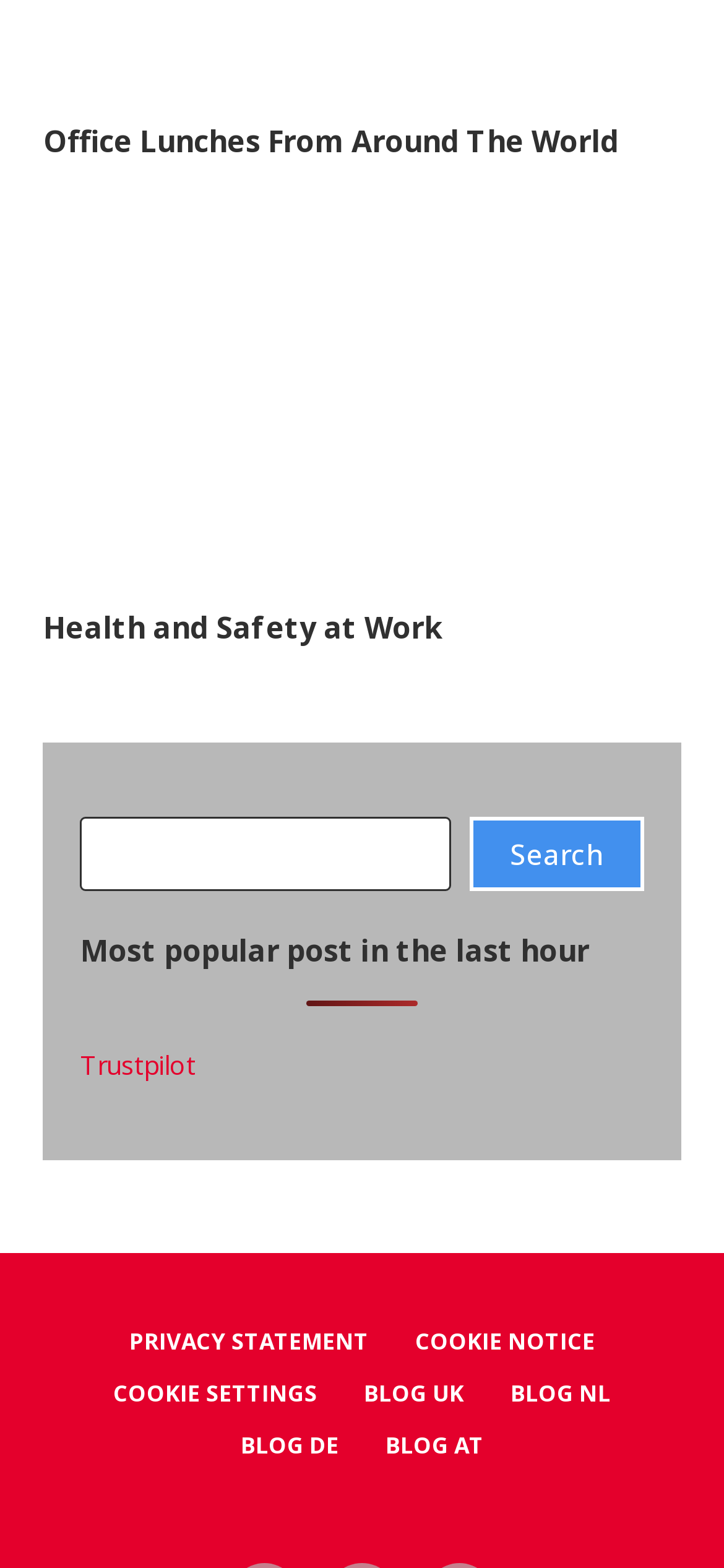Using floating point numbers between 0 and 1, provide the bounding box coordinates in the format (top-left x, top-left y, bottom-right x, bottom-right y). Locate the UI element described here: Health and Safety at Work

[0.06, 0.388, 0.611, 0.414]